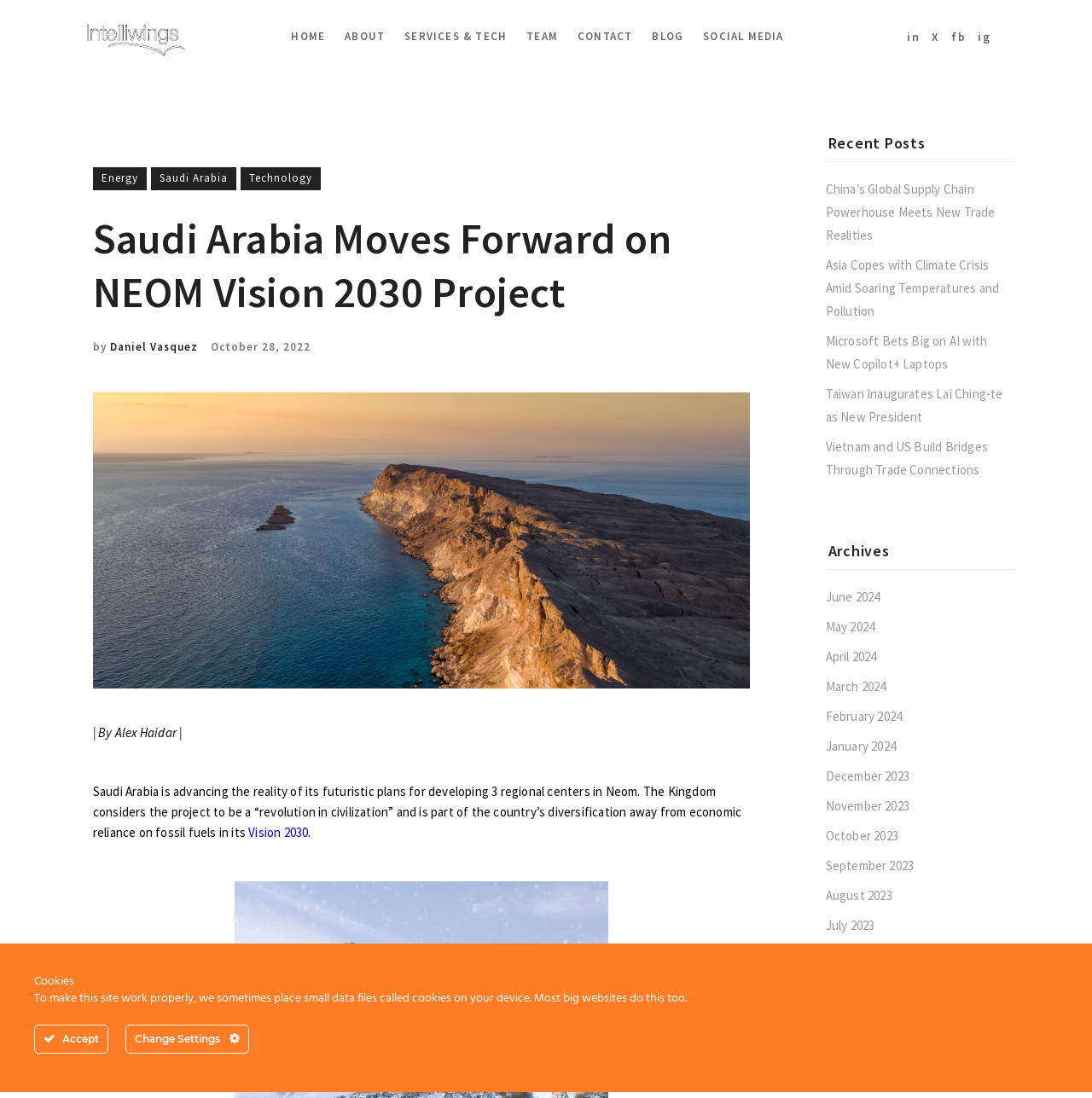Highlight the bounding box coordinates of the region I should click on to meet the following instruction: "Read the article about Saudi Arabia's NEOM Vision 2030 Project".

[0.085, 0.192, 0.687, 0.29]